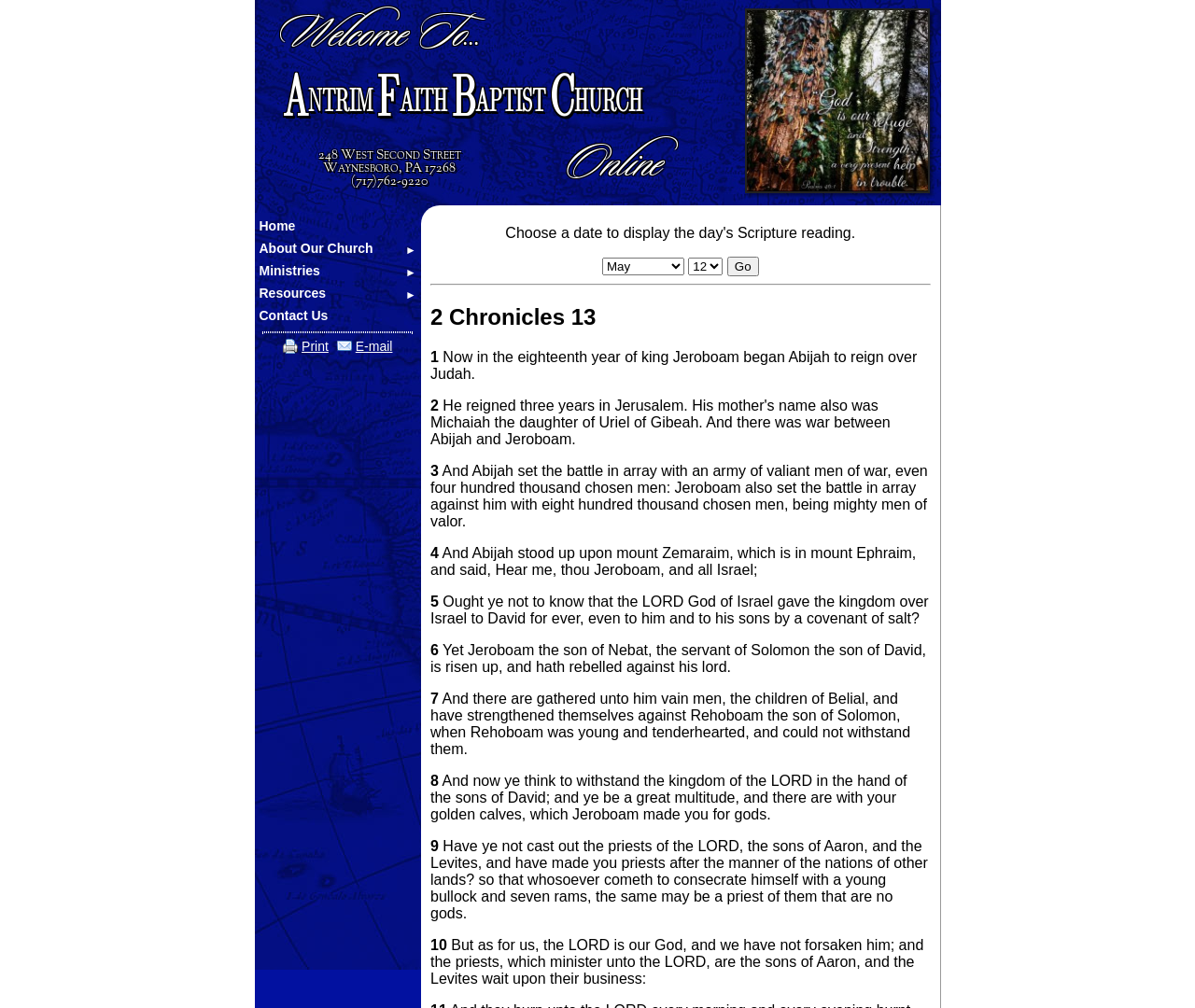Refer to the image and offer a detailed explanation in response to the question: What is the current Bible reading?

I found the answer by looking at the heading element that says '2 Chronicles 13' which is likely the current Bible reading.